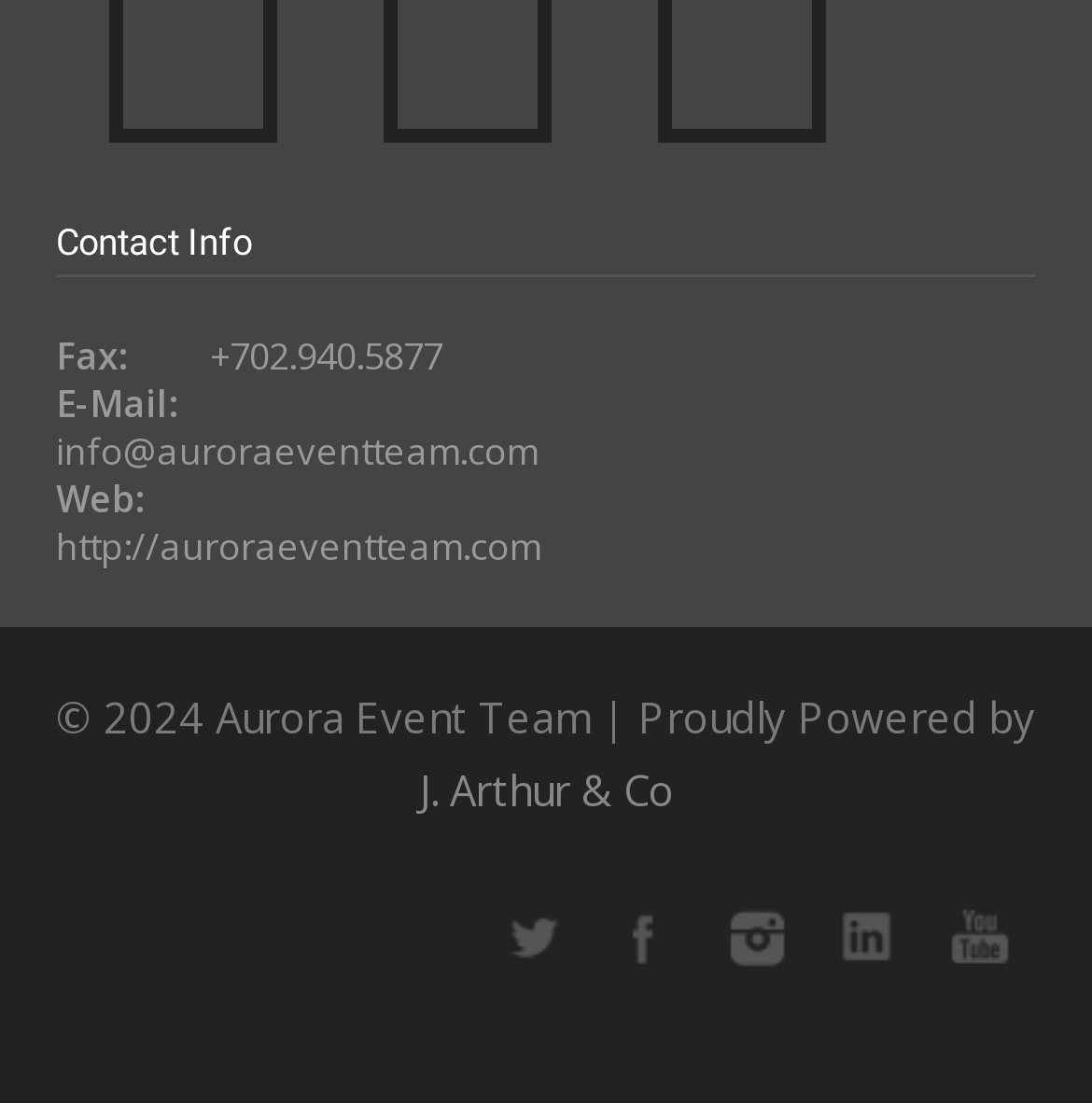Find the bounding box coordinates of the area that needs to be clicked in order to achieve the following instruction: "check the event team's LinkedIn profile". The coordinates should be specified as four float numbers between 0 and 1, i.e., [left, top, right, bottom].

[0.744, 0.801, 0.846, 0.902]